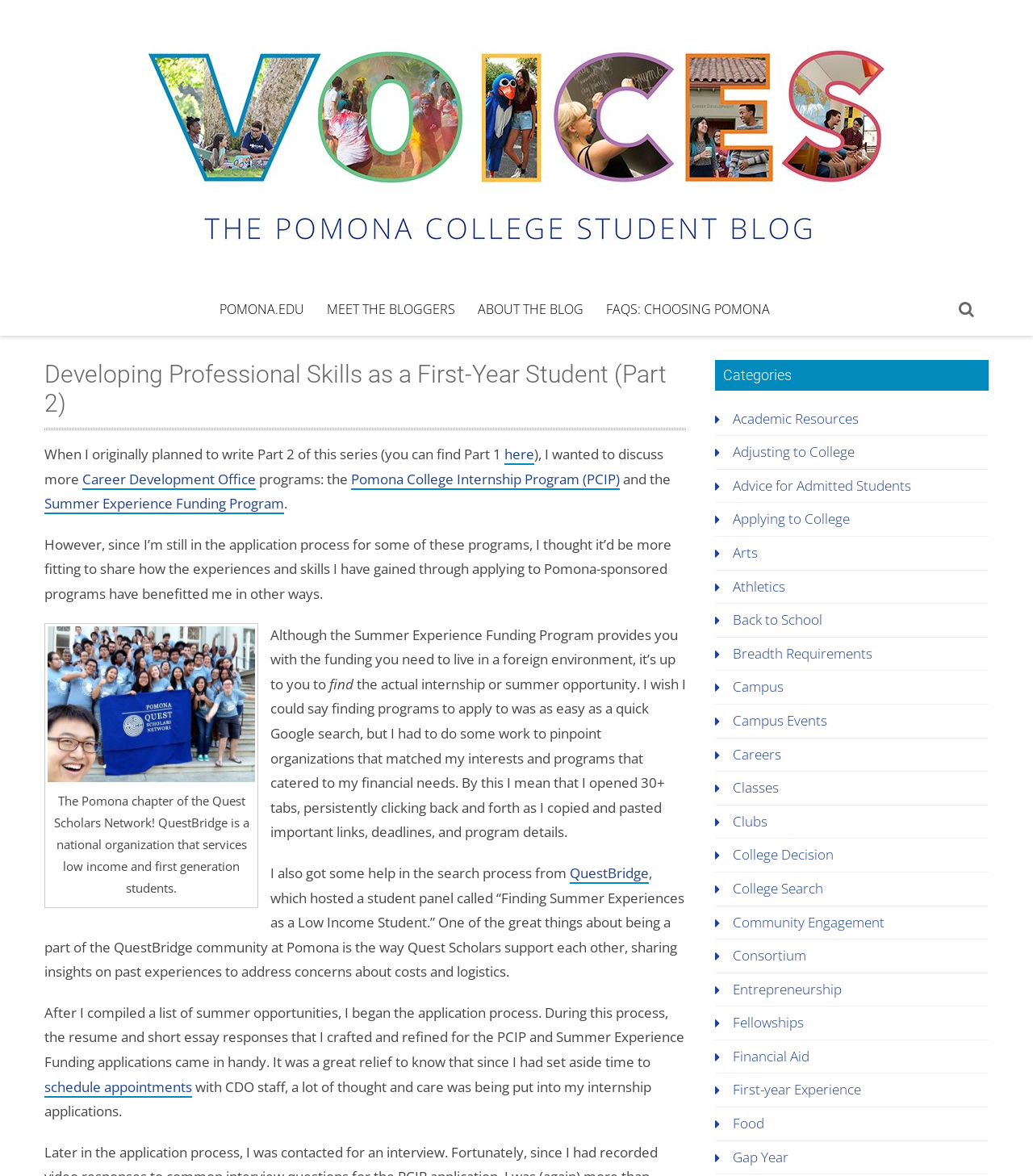Carefully observe the image and respond to the question with a detailed answer:
How many categories are listed on the webpage?

The webpage lists 24 categories, including 'Academic Resources', 'Adjusting to College', 'Advice for Admitted Students', and so on. These categories are listed in a section below the main blog post.